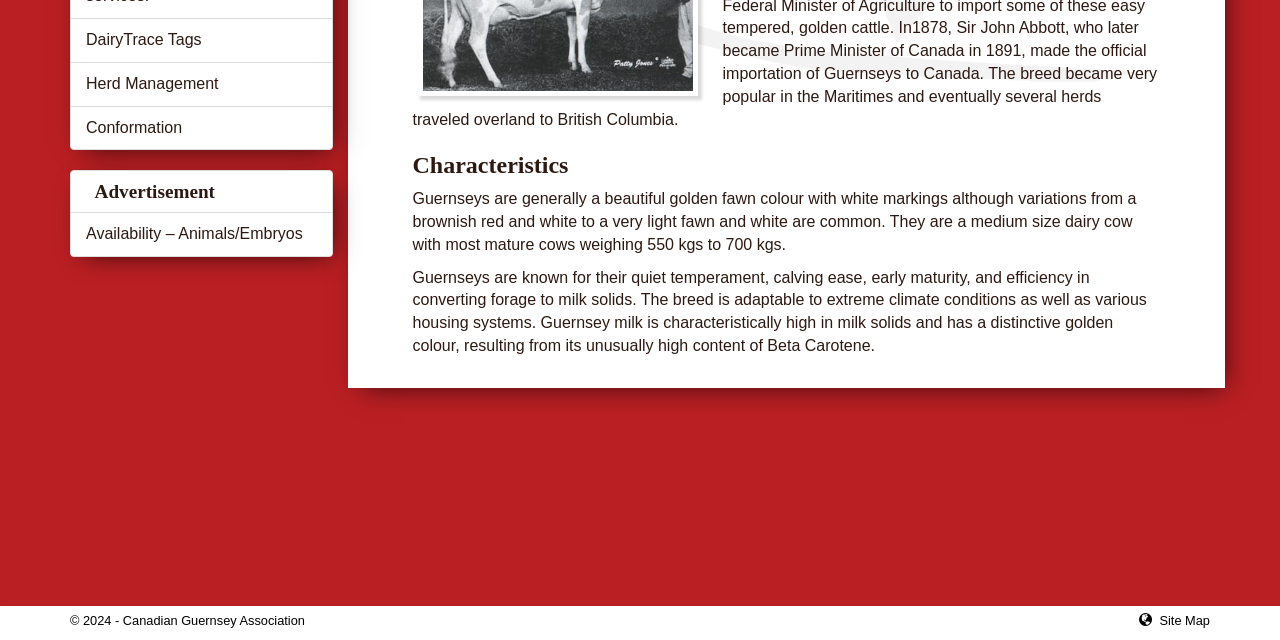Identify the coordinates of the bounding box for the element described below: "Conformation". Return the coordinates as four float numbers between 0 and 1: [left, top, right, bottom].

[0.055, 0.165, 0.26, 0.235]